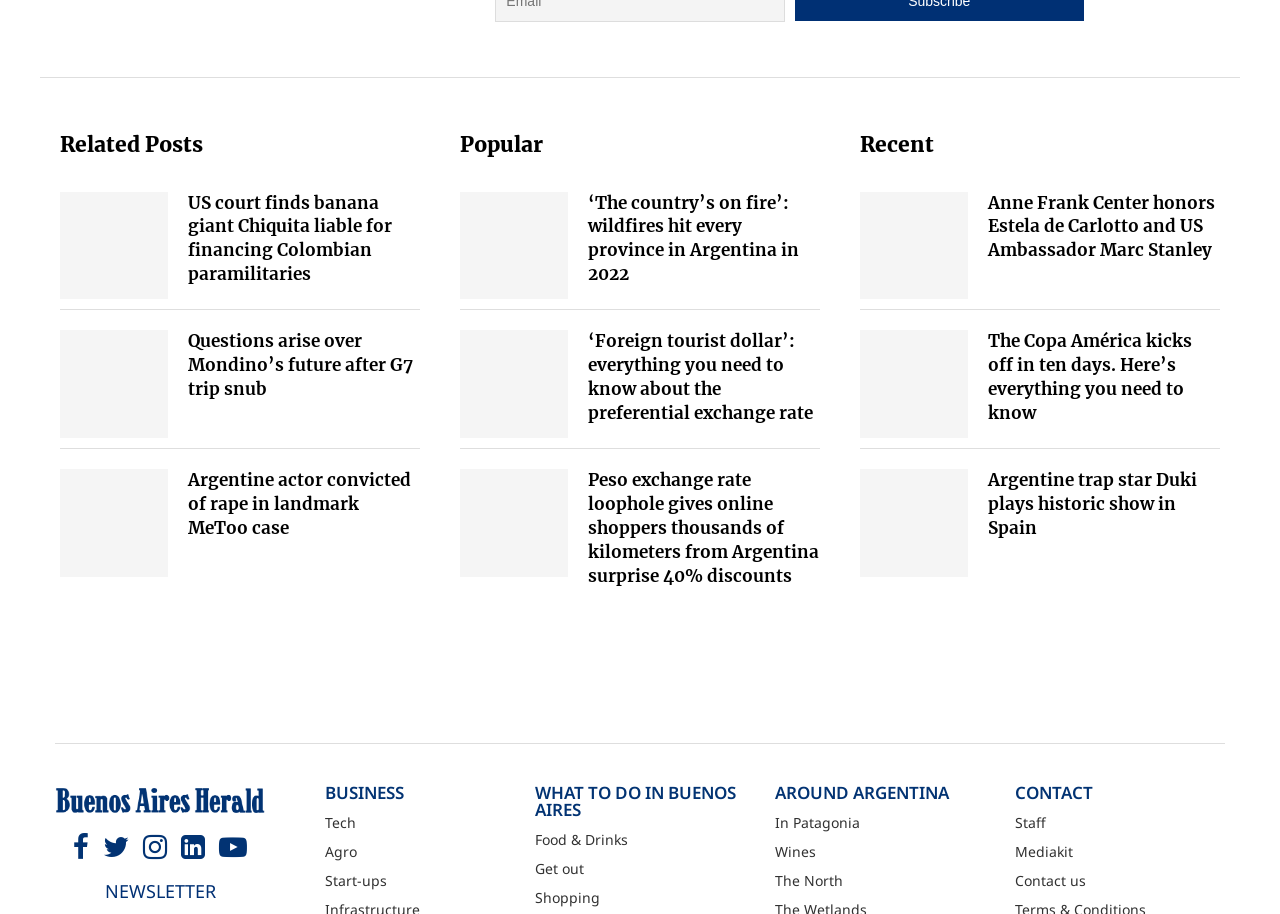How many subcategories are listed under 'AROUND ARGENTINA'?
Can you provide an in-depth and detailed response to the question?

I counted the number of links under the heading 'AROUND ARGENTINA' and found four links: 'In Patagonia', 'Wines', 'The North', and 'The Wetlands'.